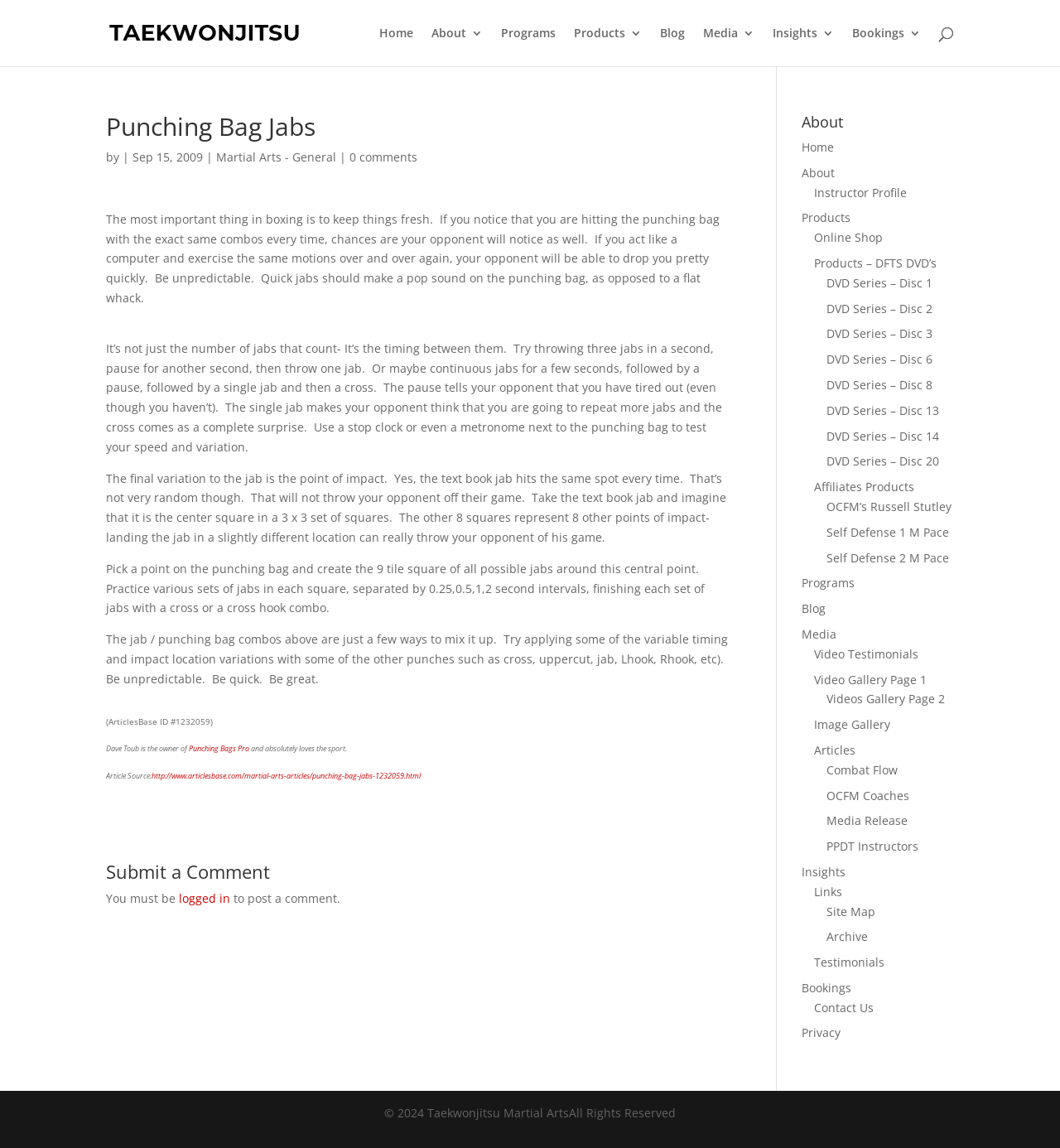Use a single word or phrase to answer the question: What is the topic of the article?

Punching Bag Jabs